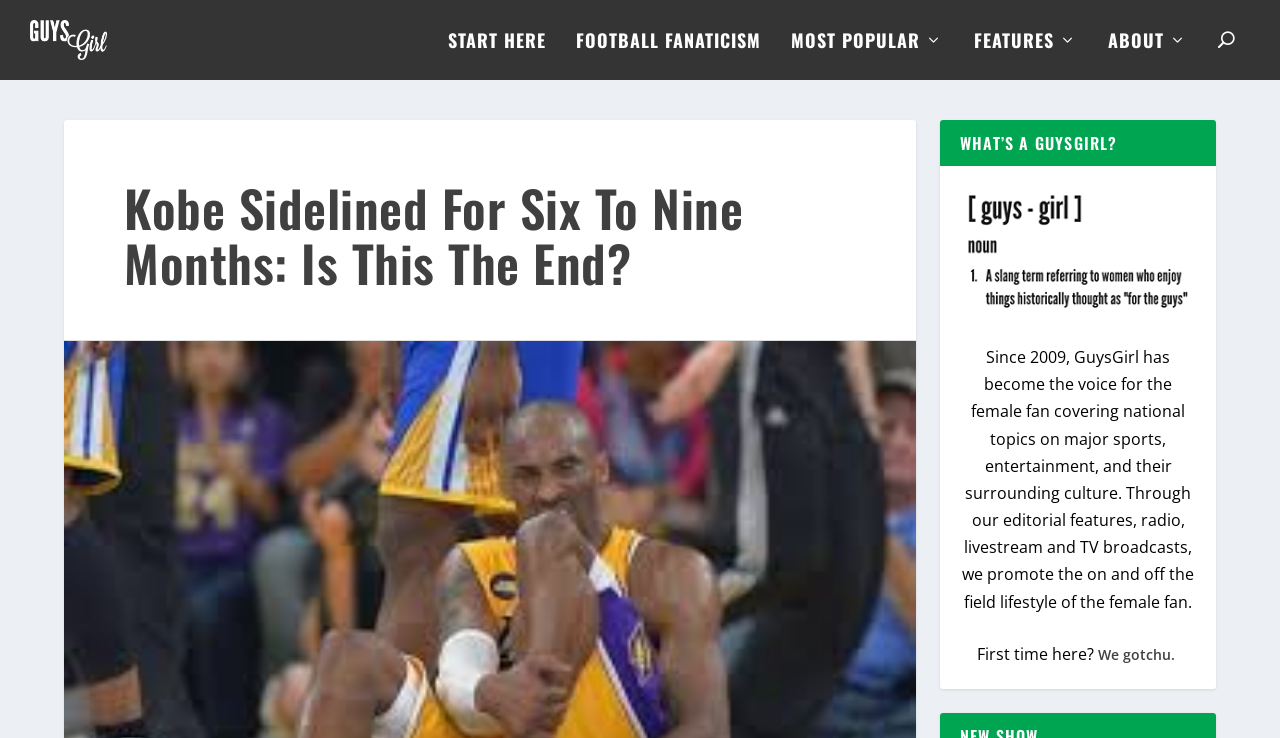Provide a one-word or short-phrase answer to the question:
What is the topic of the featured article?

Kobe Bryant